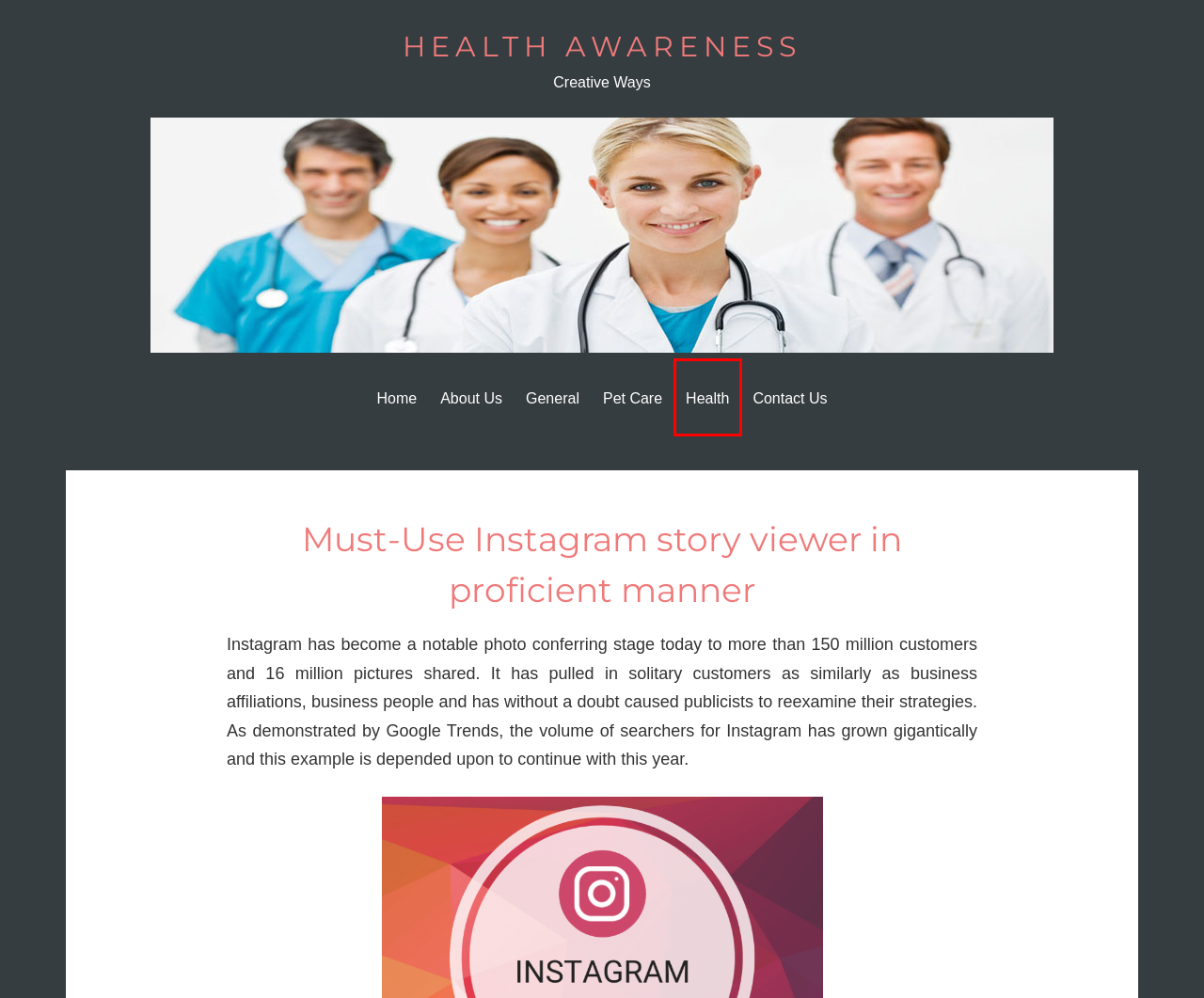Review the webpage screenshot provided, noting the red bounding box around a UI element. Choose the description that best matches the new webpage after clicking the element within the bounding box. The following are the options:
A. November – 2022 – Health Awareness
B. Health – Health Awareness
C. Contact Us – Health Awareness
D. Pet Care – Health Awareness
E. General – Health Awareness
F. Health Awareness
G. January – 2023 – Health Awareness
H. About Us – Health Awareness

B